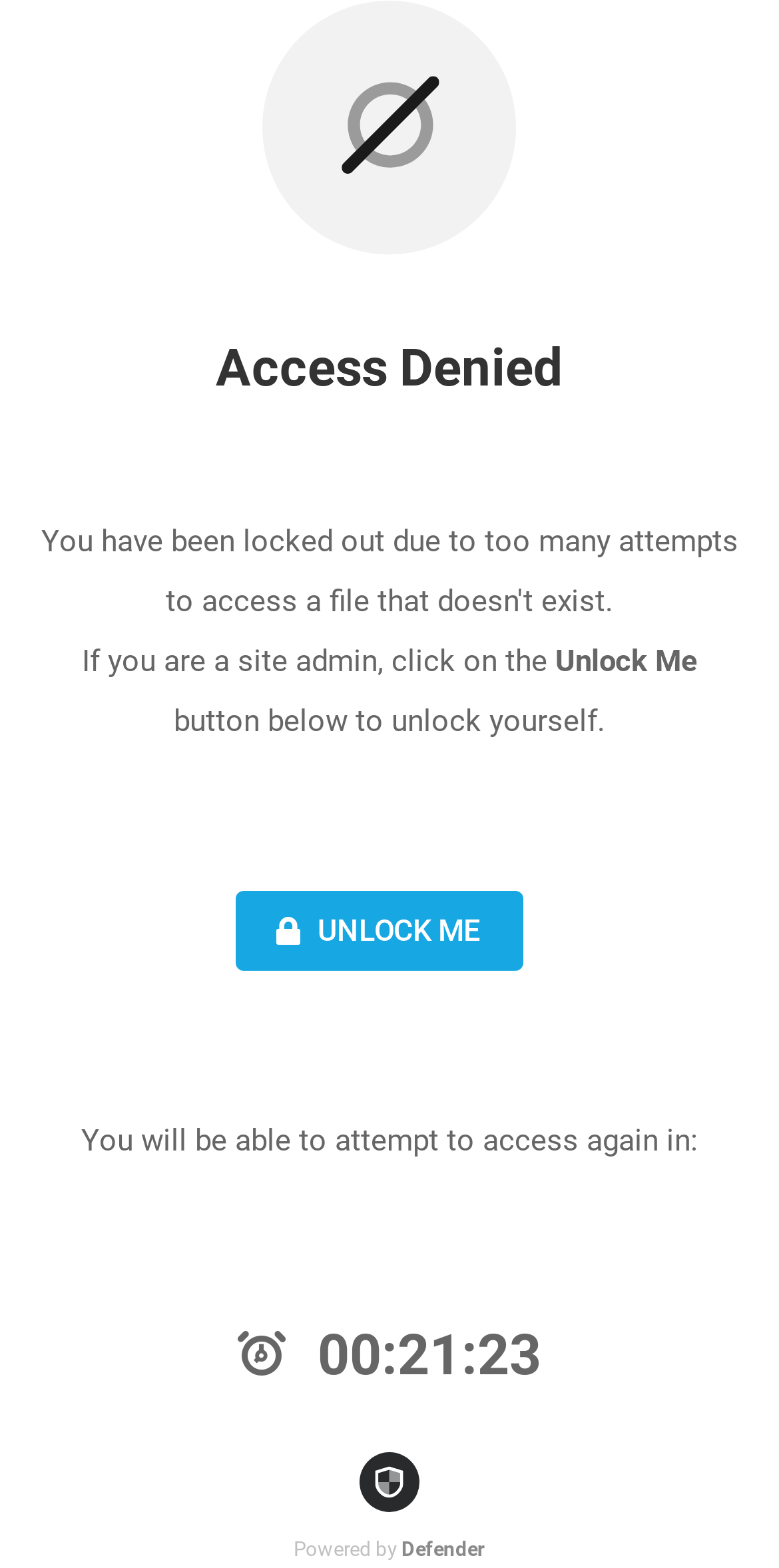Give a one-word or phrase response to the following question: How long until the website can be accessed again?

00:21:19